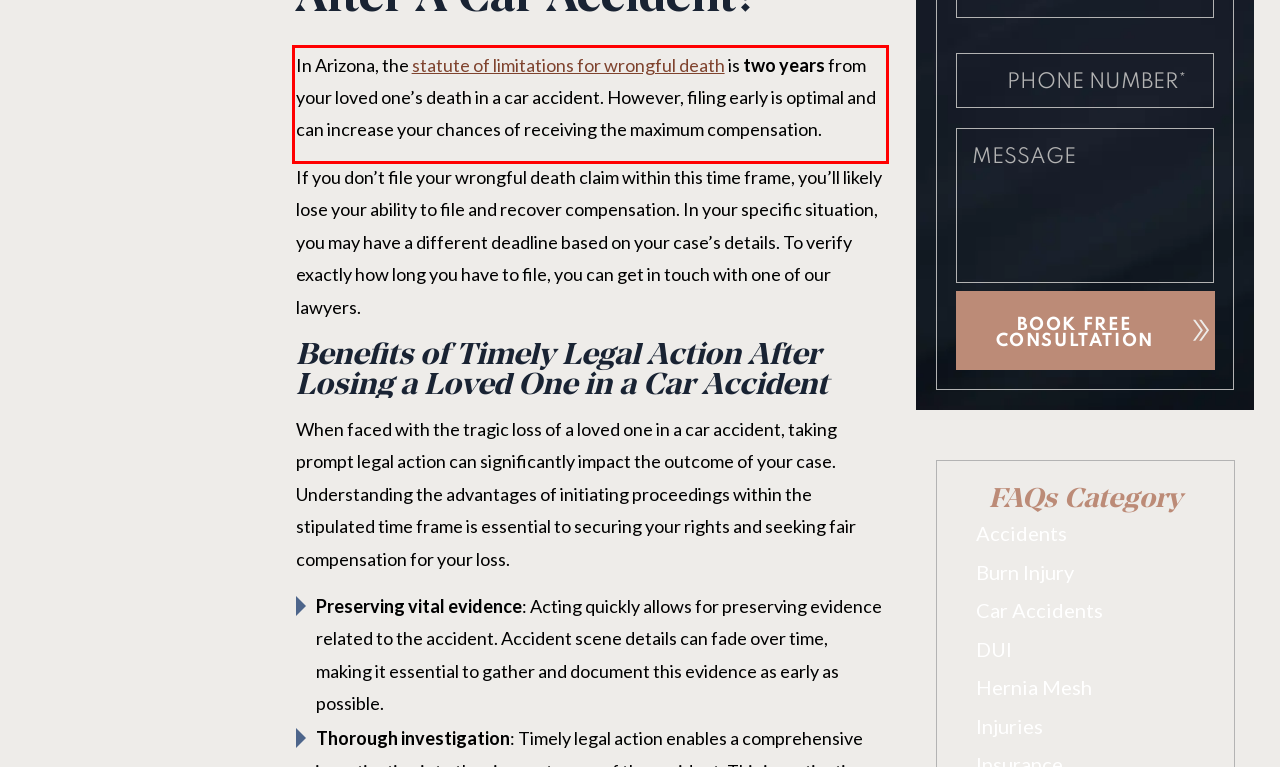You have a screenshot with a red rectangle around a UI element. Recognize and extract the text within this red bounding box using OCR.

In Arizona, the statute of limitations for wrongful death is two years from your loved one’s death in a car accident. However, filing early is optimal and can increase your chances of receiving the maximum compensation.